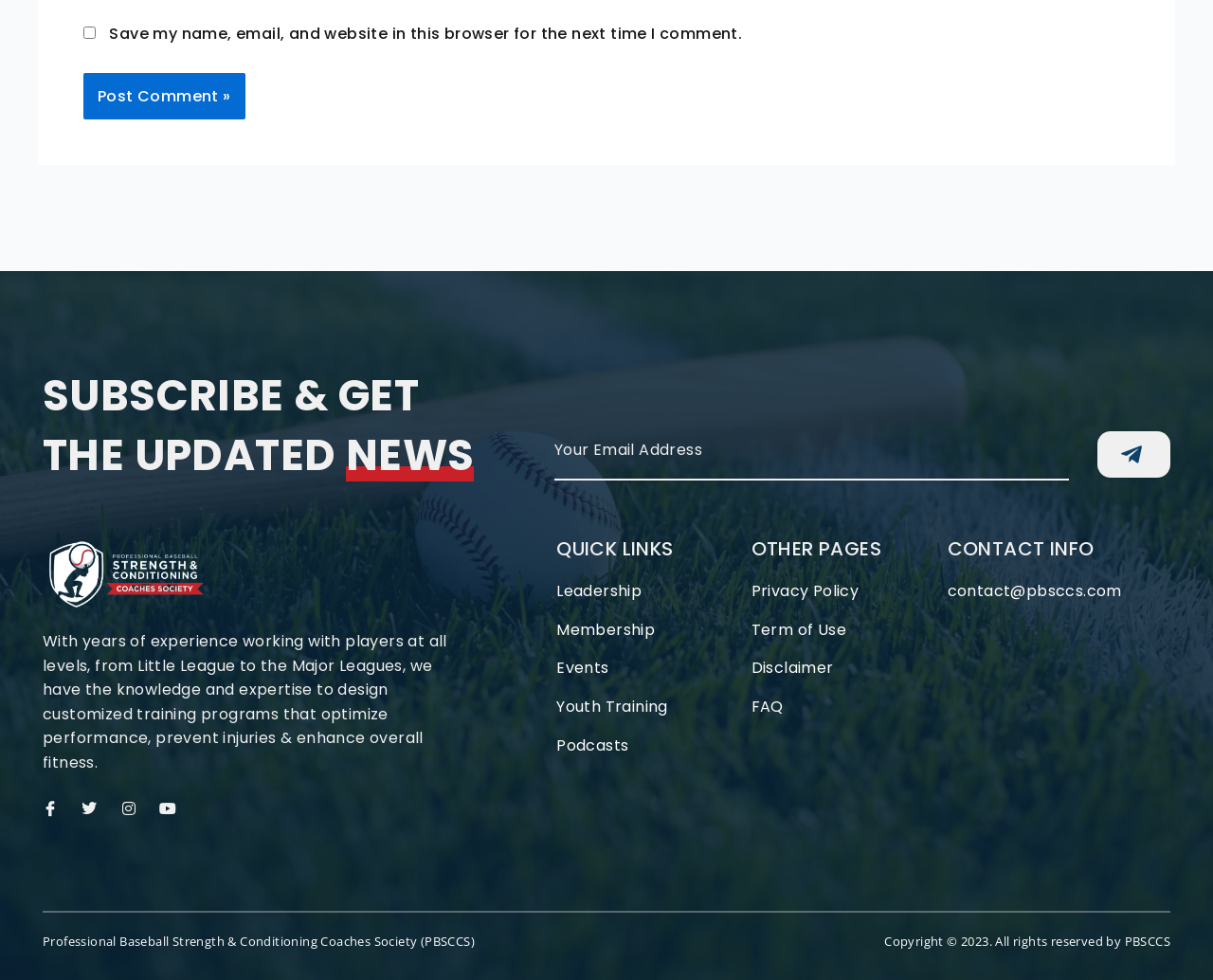Identify the bounding box coordinates of the clickable section necessary to follow the following instruction: "Post a comment". The coordinates should be presented as four float numbers from 0 to 1, i.e., [left, top, right, bottom].

[0.069, 0.074, 0.202, 0.122]